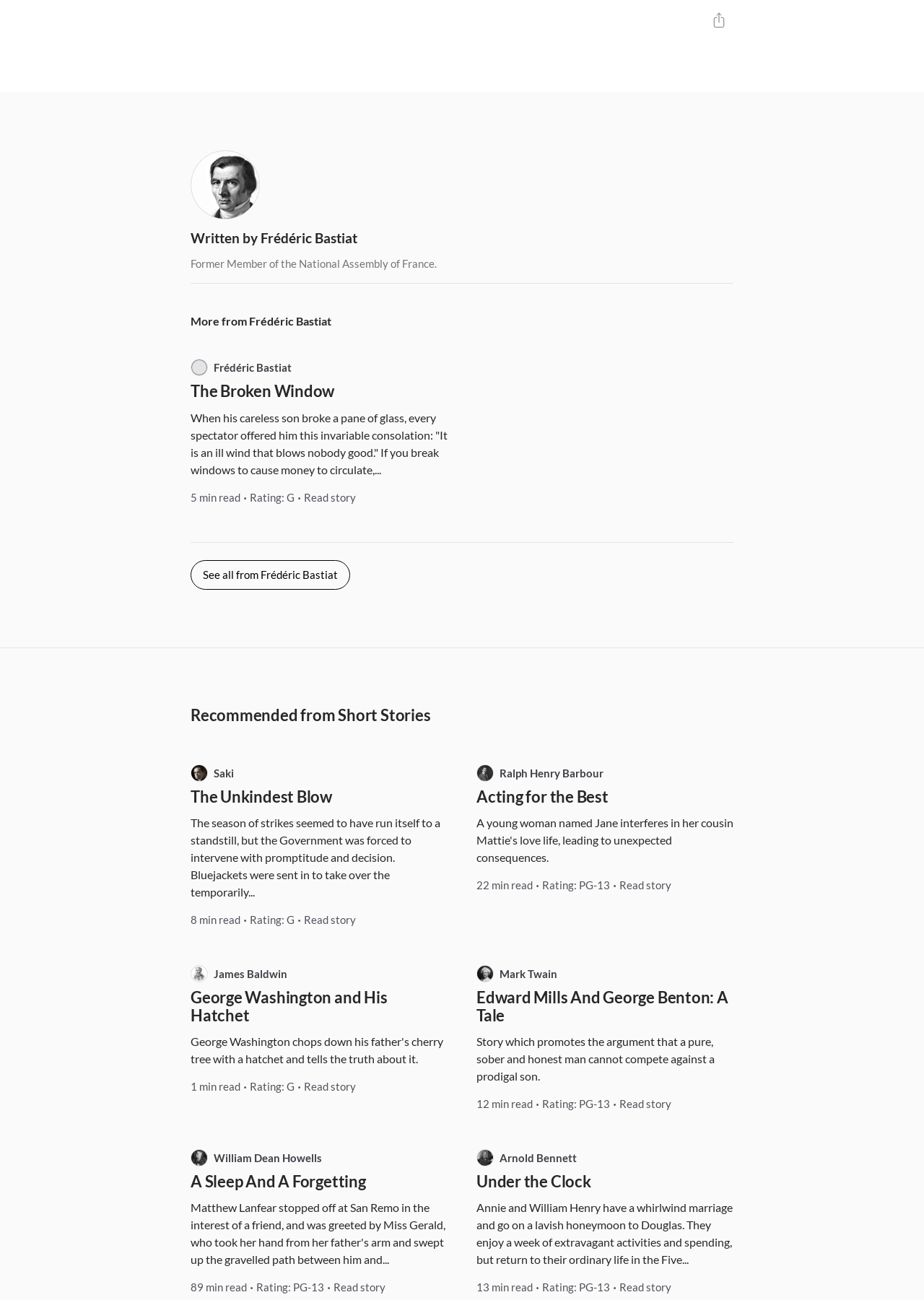How long does it take to read the story 'A Sleep And A Forgetting'?
Provide a detailed answer to the question using information from the image.

I found the answer by looking at the link 'Find stories around 89 mins long' and the static text '89 min read' which indicates that it takes 89 minutes to read the story 'A Sleep And A Forgetting'.